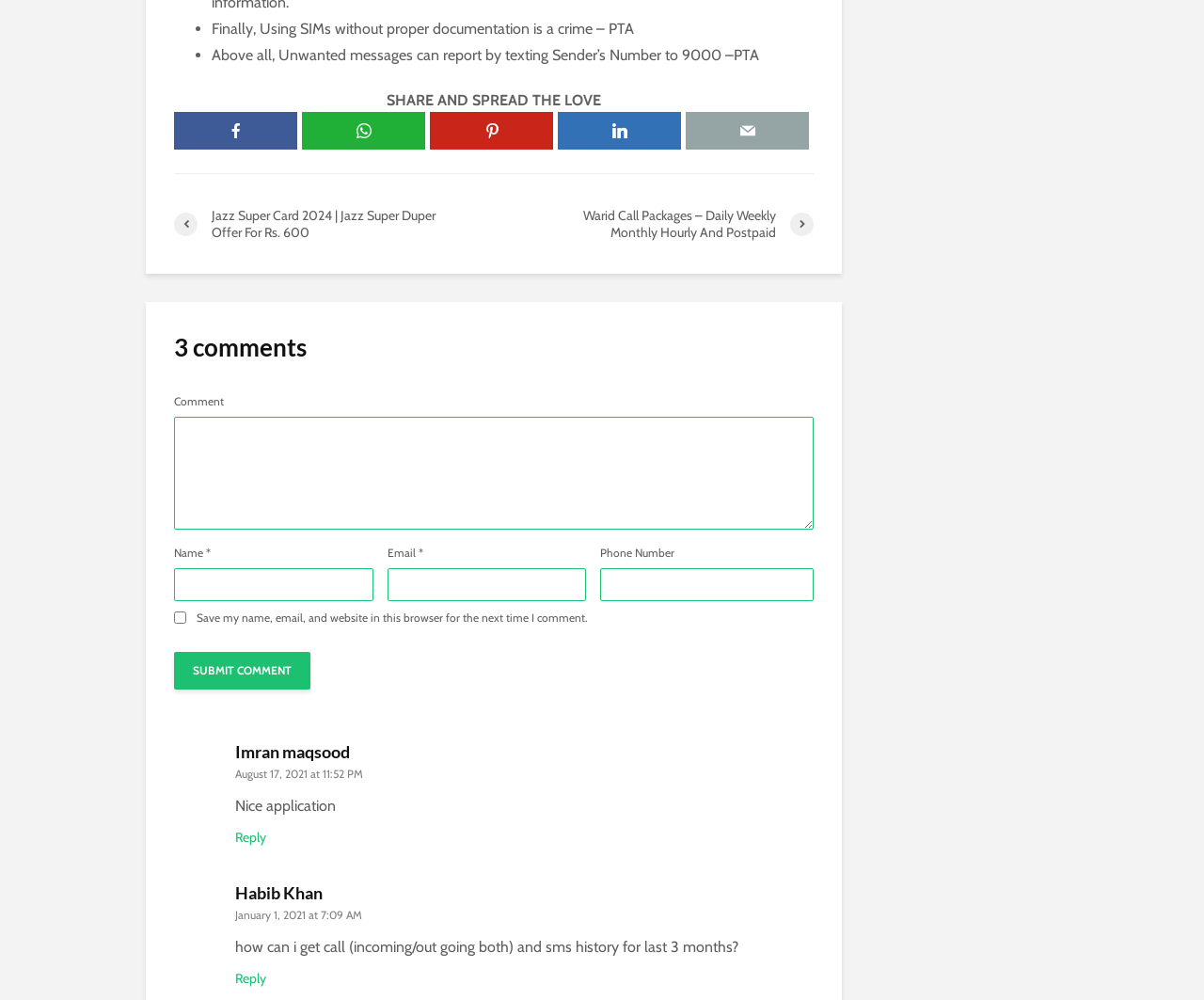Given the description: "LinkedIn", determine the bounding box coordinates of the UI element. The coordinates should be formatted as four float numbers between 0 and 1, [left, top, right, bottom].

[0.463, 0.112, 0.566, 0.15]